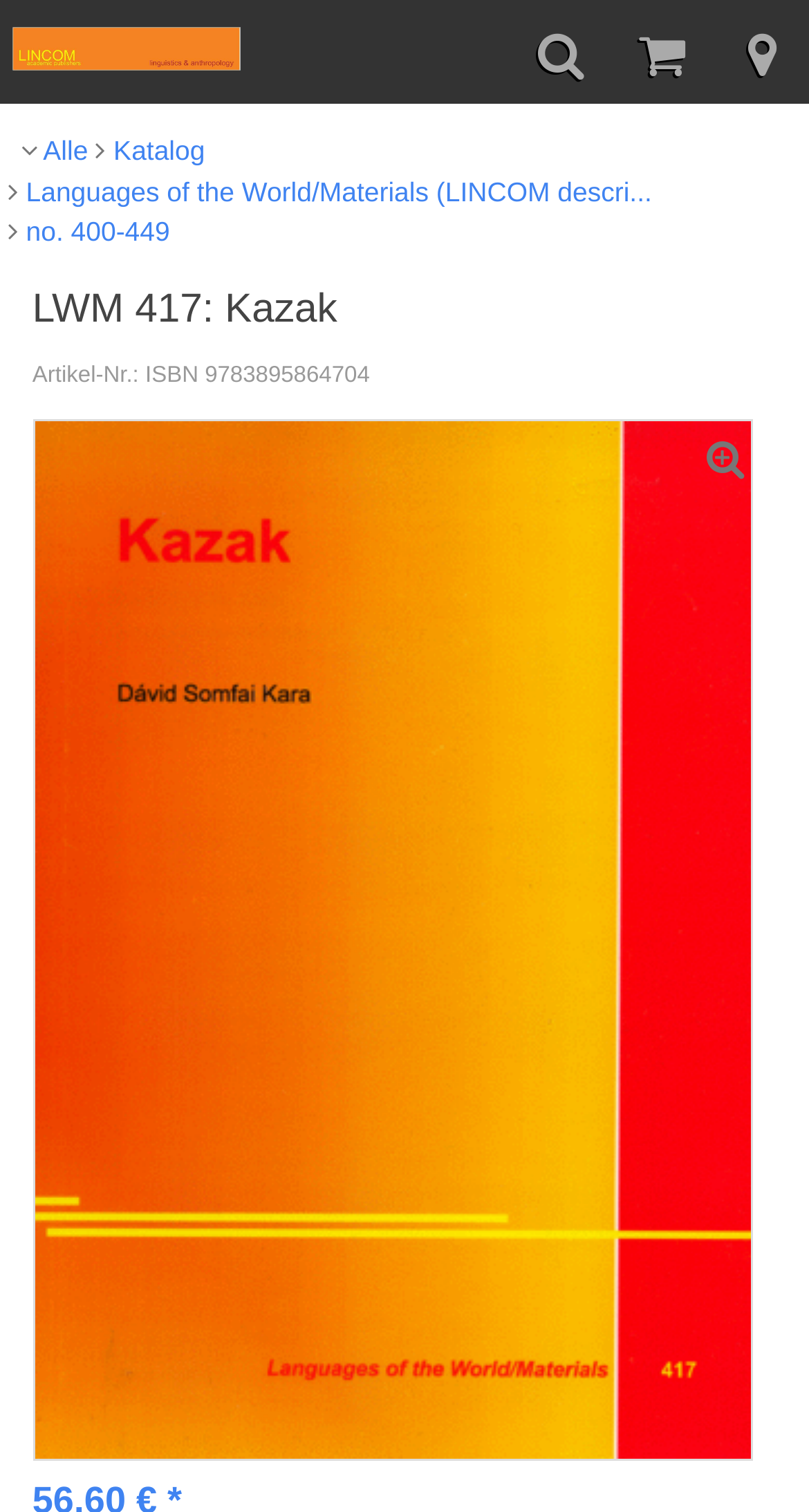Please reply to the following question with a single word or a short phrase:
What is the image on the webpage?

Book cover